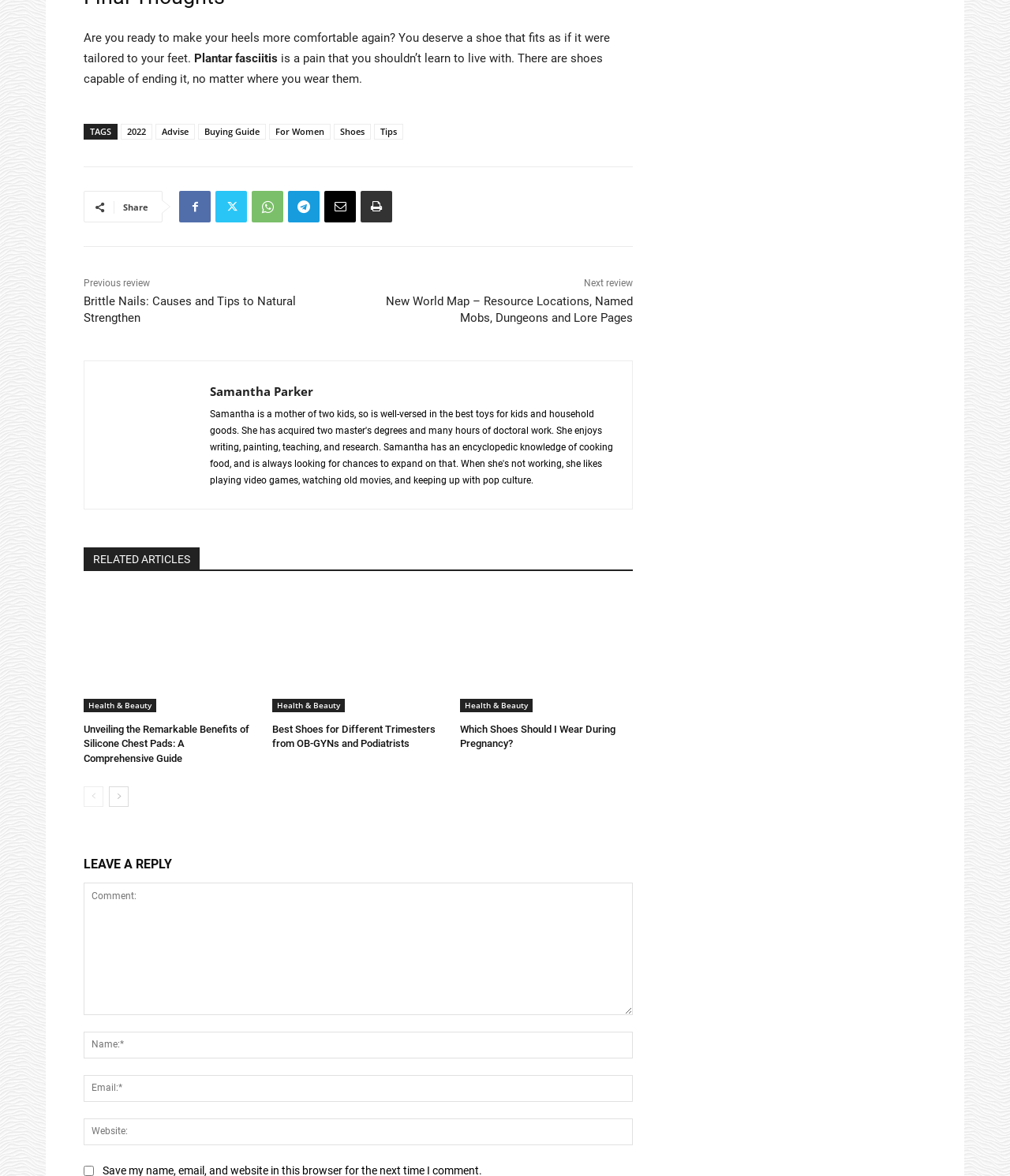Please determine the bounding box coordinates for the element that should be clicked to follow these instructions: "Read the previous review".

[0.083, 0.236, 0.148, 0.246]